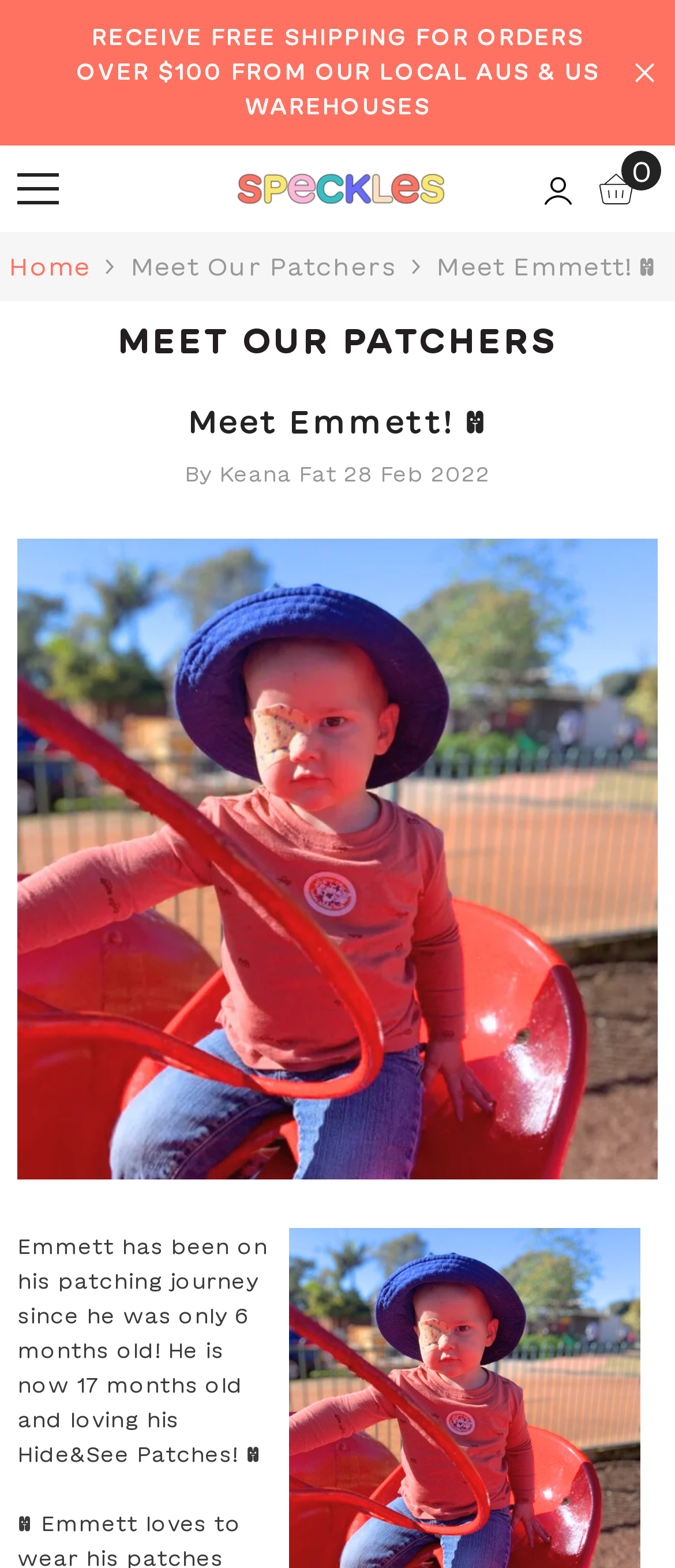Respond with a single word or phrase to the following question: What is the name of the logo?

Speckles Logo